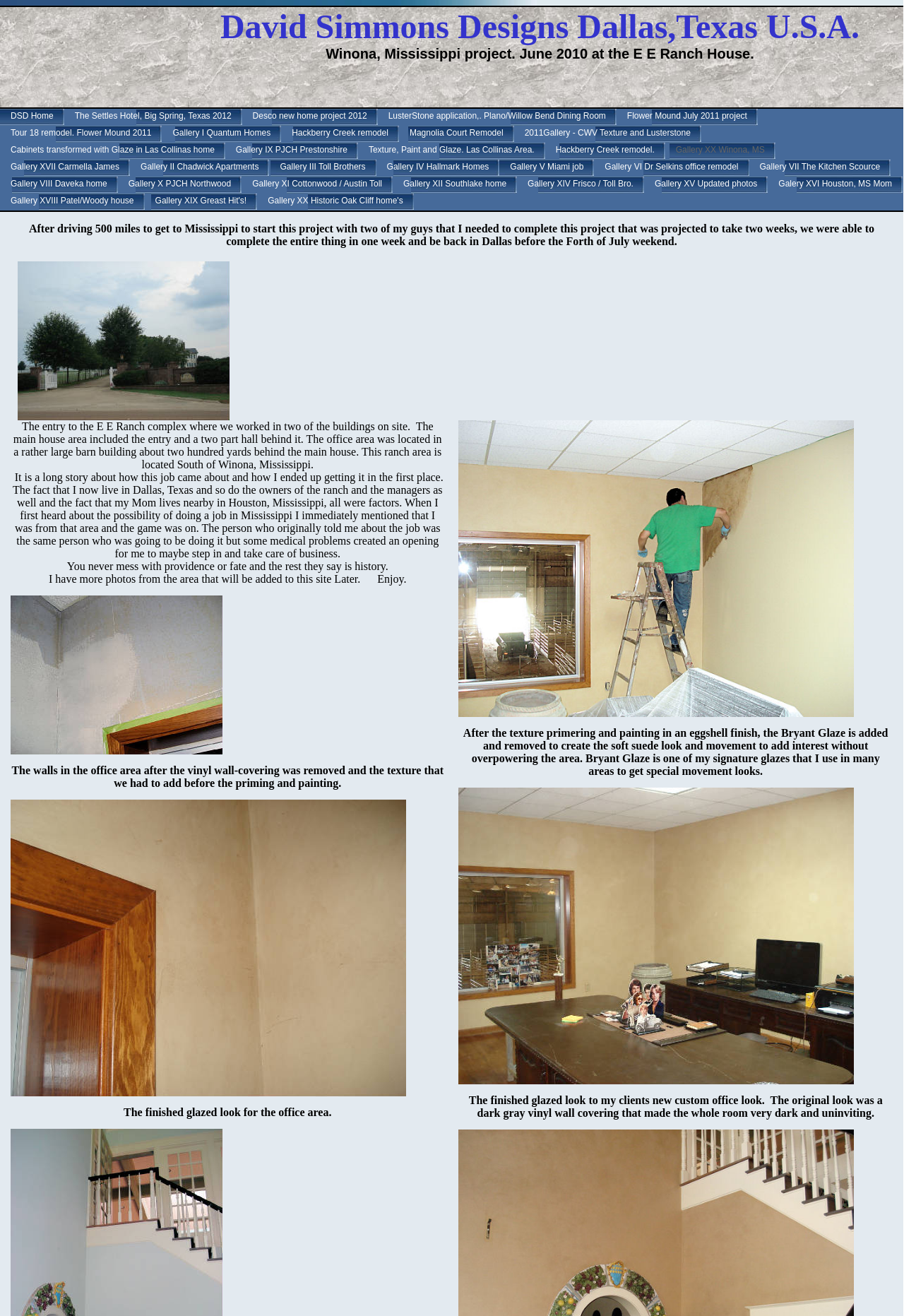Please specify the bounding box coordinates for the clickable region that will help you carry out the instruction: "Enter username".

None